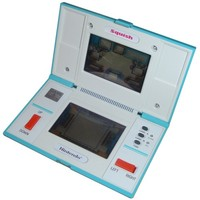What is the purpose of the top screen in the Nintendo Game & Watch - Squish? Please answer the question using a single word or phrase based on the image.

To manipulate moving walls